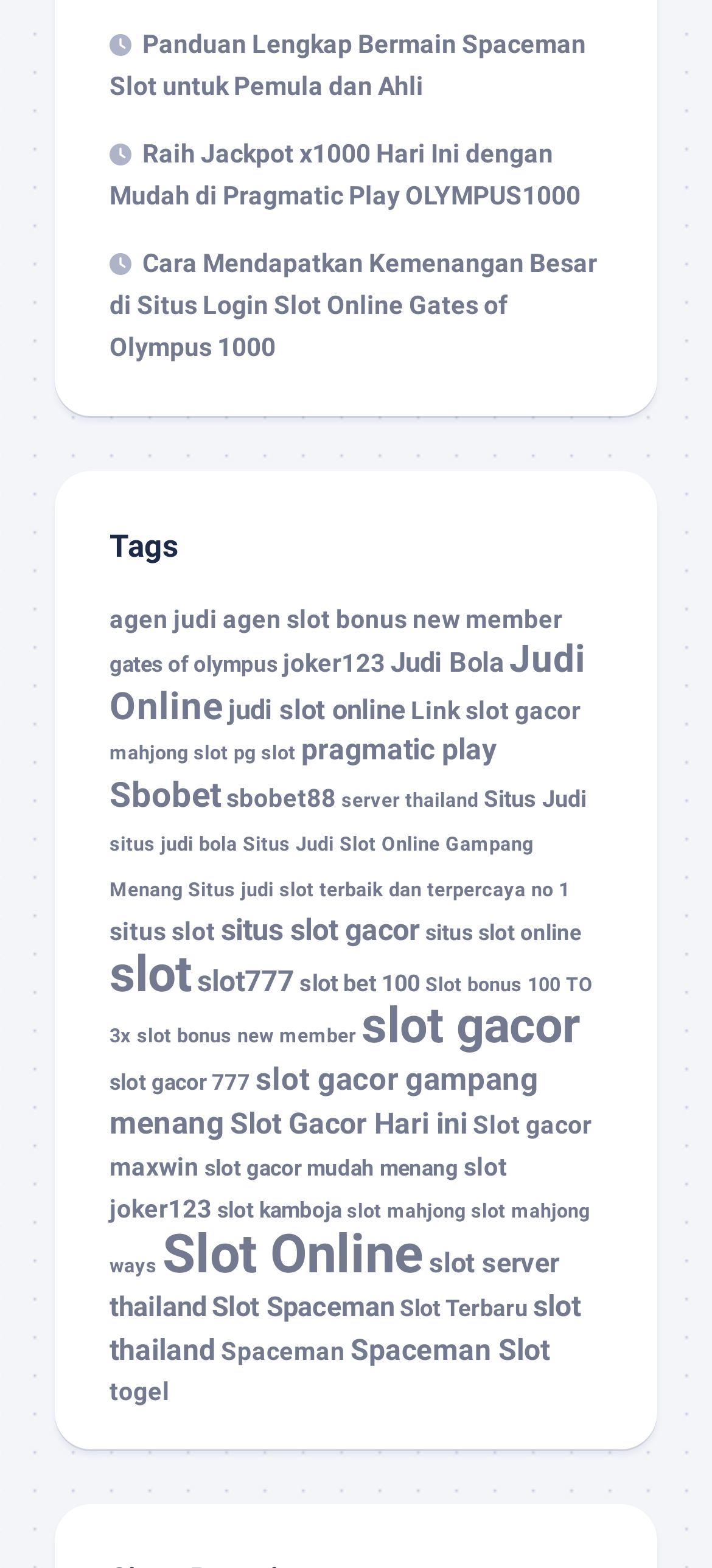Can you determine the bounding box coordinates of the area that needs to be clicked to fulfill the following instruction: "View the Judi Online category"?

[0.154, 0.407, 0.823, 0.464]